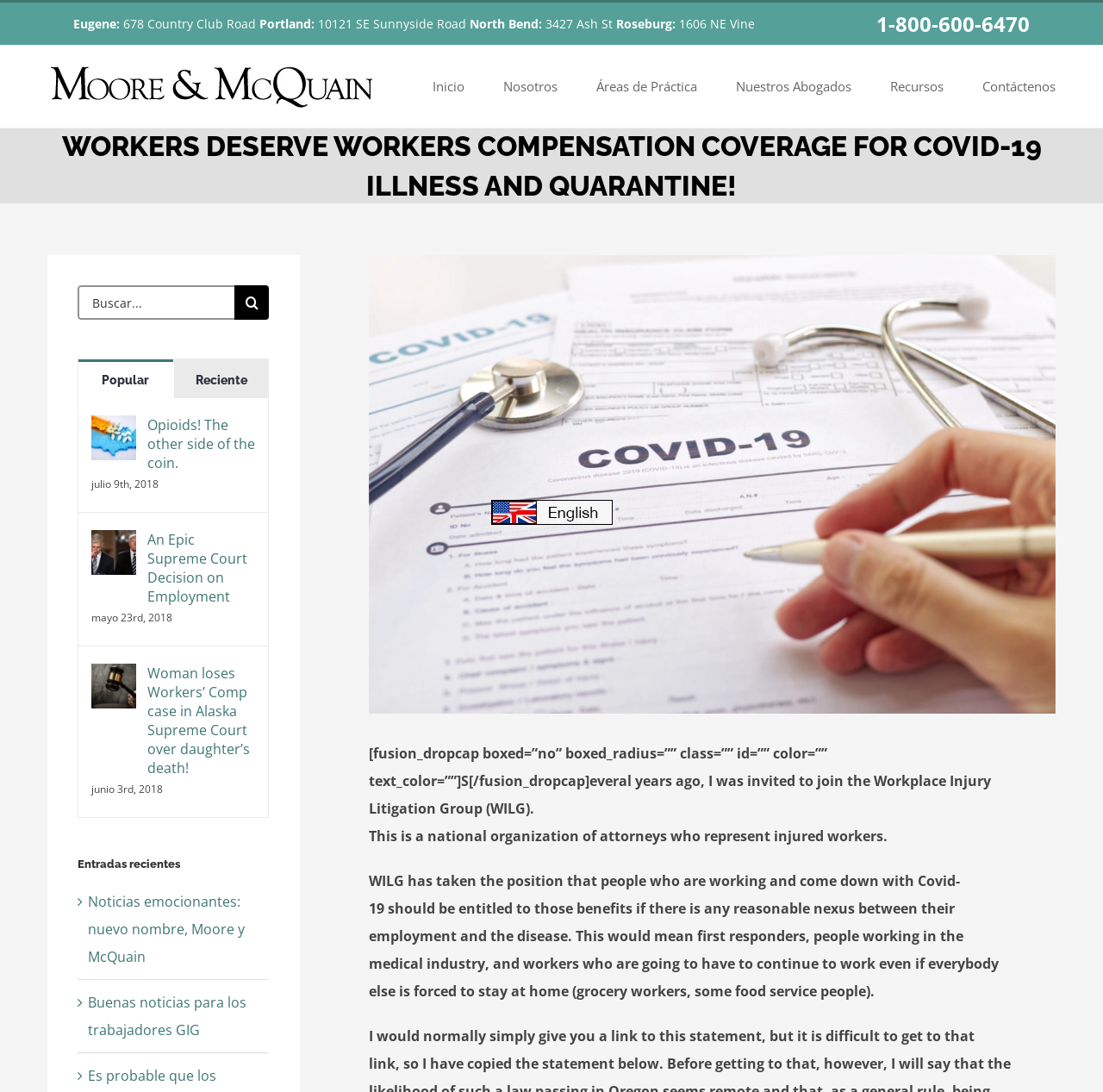What is the topic of the article on COVID-19?
Using the details shown in the screenshot, provide a comprehensive answer to the question.

The article on COVID-19 is discussing the topic of workers compensation, specifically whether people who are working and come down with Covid-19 should be entitled to workers compensation benefits if there is any reasonable nexus between their employment and the disease.